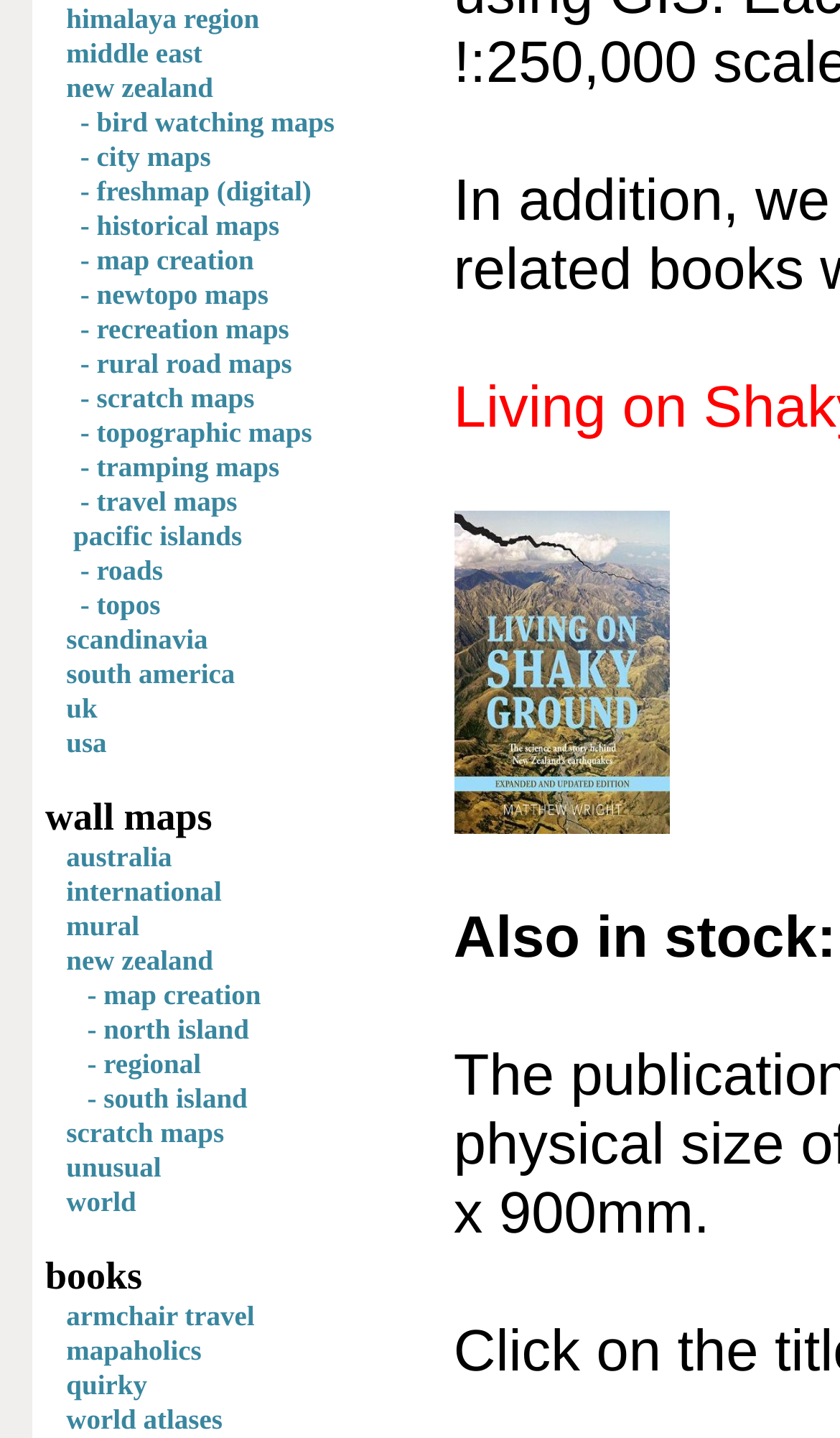Identify the bounding box for the UI element described as: "quirky". Ensure the coordinates are four float numbers between 0 and 1, formatted as [left, top, right, bottom].

[0.079, 0.952, 0.175, 0.974]